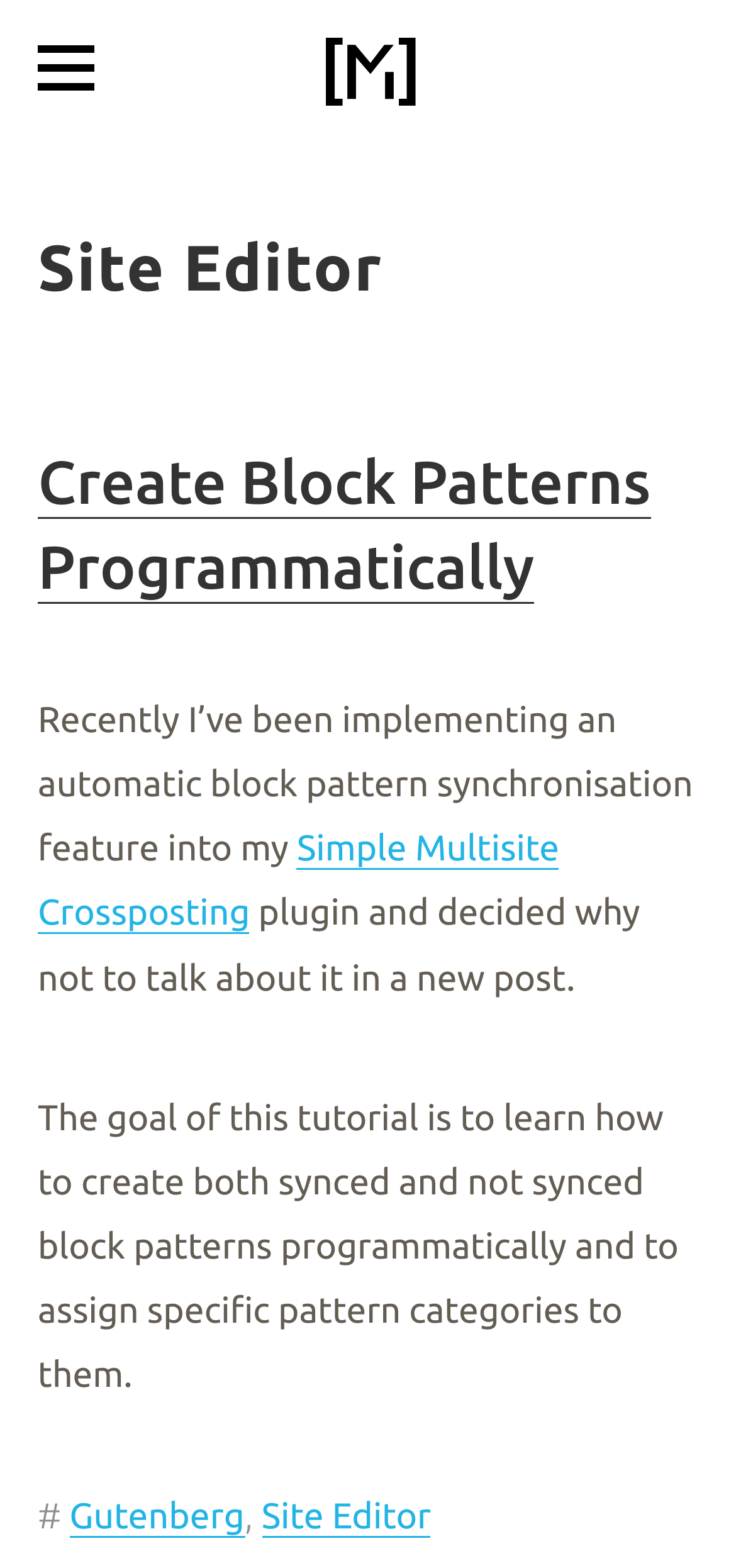What are the two categories mentioned in the webpage?
Observe the image and answer the question with a one-word or short phrase response.

Gutenberg, Site Editor